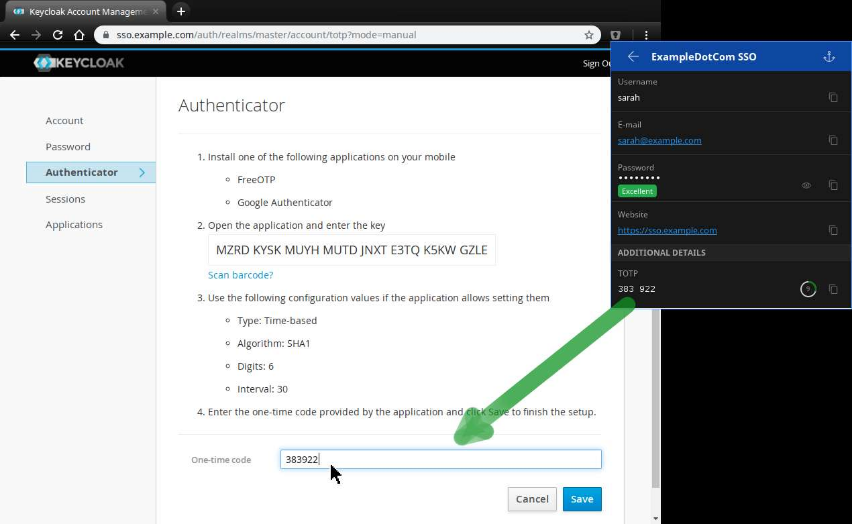What is the purpose of the 'Save' button?
Identify the answer in the screenshot and reply with a single word or phrase.

To finalize setup